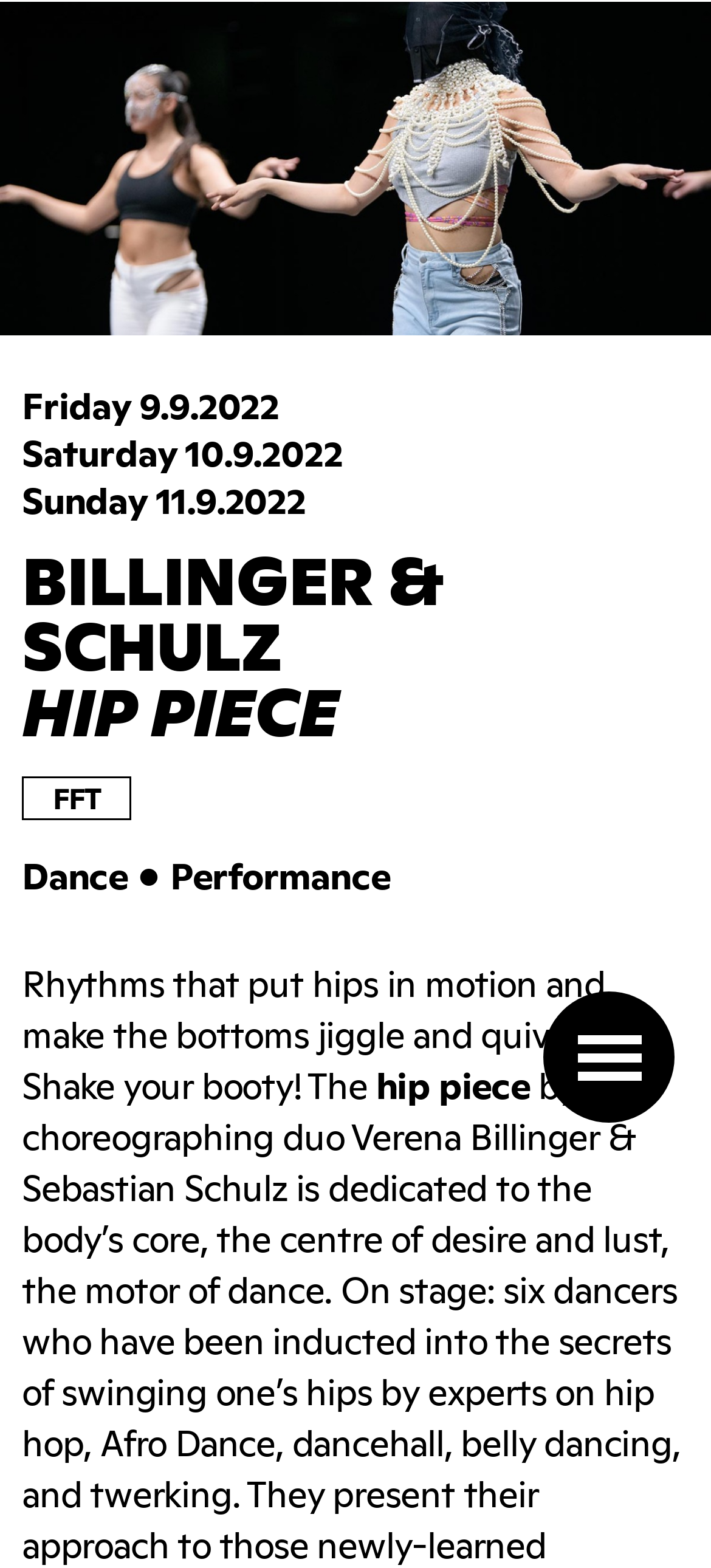How many days of events are listed?
Using the visual information from the image, give a one-word or short-phrase answer.

3